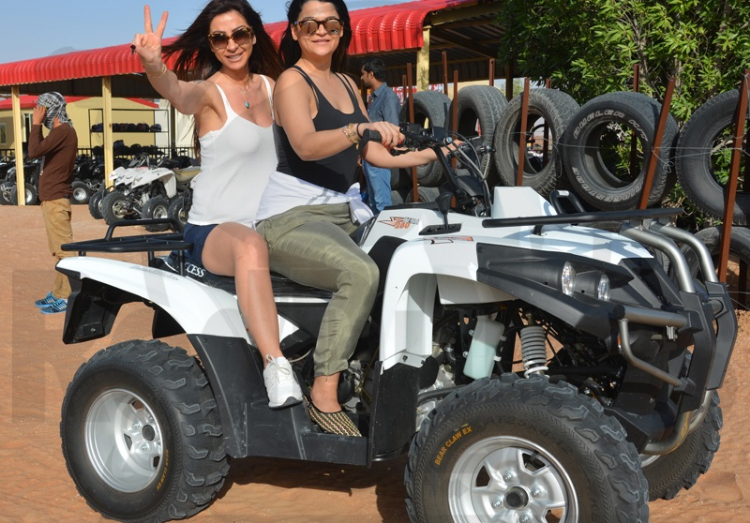Please provide a detailed answer to the question below based on the screenshot: 
What is the hand gesture of the woman at the back?

The woman seated at the back of the quad bike is flashing a peace sign with her hand, which is a common gesture symbolizing friendship and harmony, fitting with the lively and adventurous atmosphere of the scene.